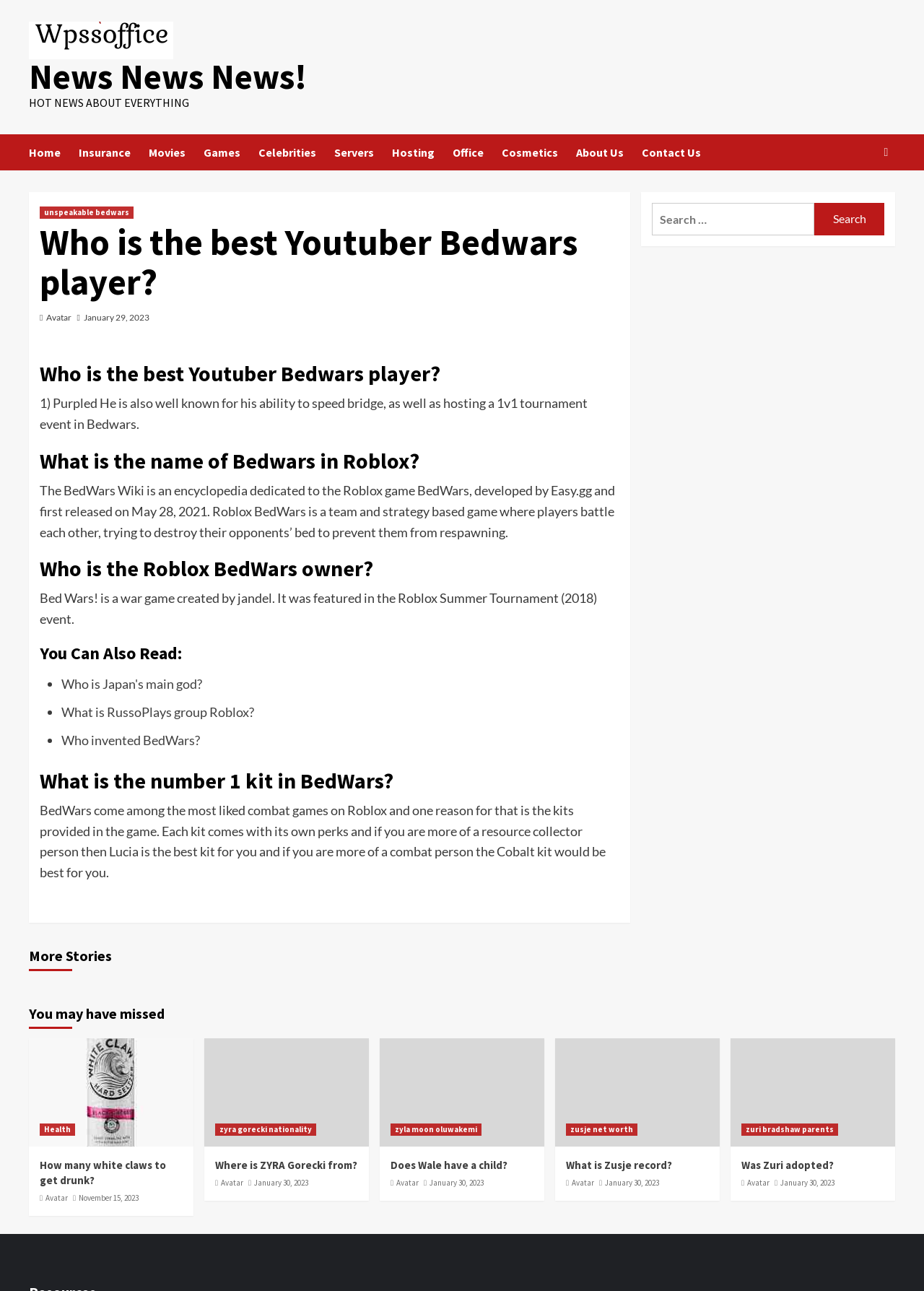Find the bounding box coordinates for the UI element whose description is: "name="enter-your name"". The coordinates should be four float numbers between 0 and 1, in the format [left, top, right, bottom].

None